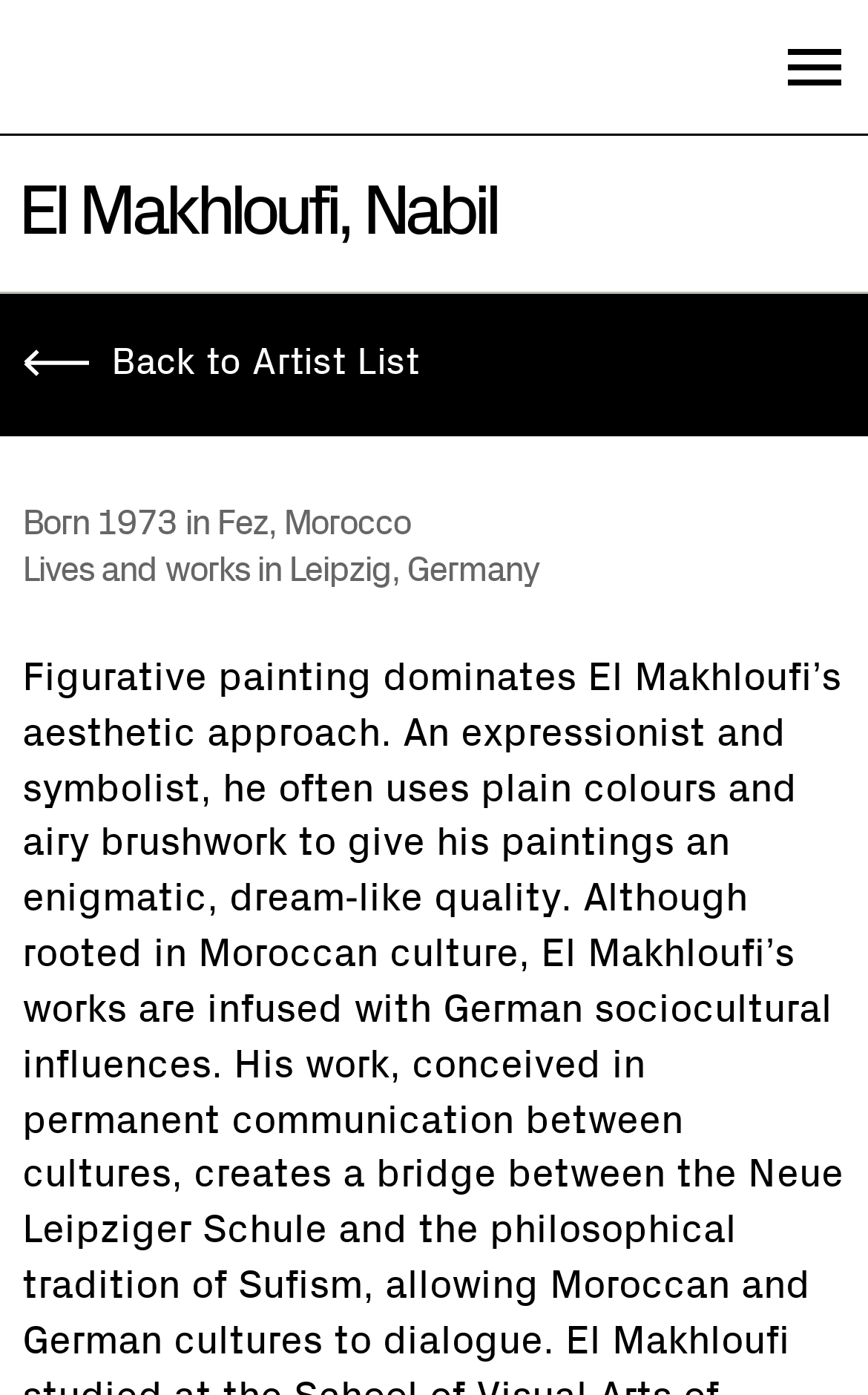Using the given description, provide the bounding box coordinates formatted as (top-left x, top-left y, bottom-right x, bottom-right y), with all values being floating point numbers between 0 and 1. Description: Back to Artist List

[0.026, 0.247, 0.482, 0.274]